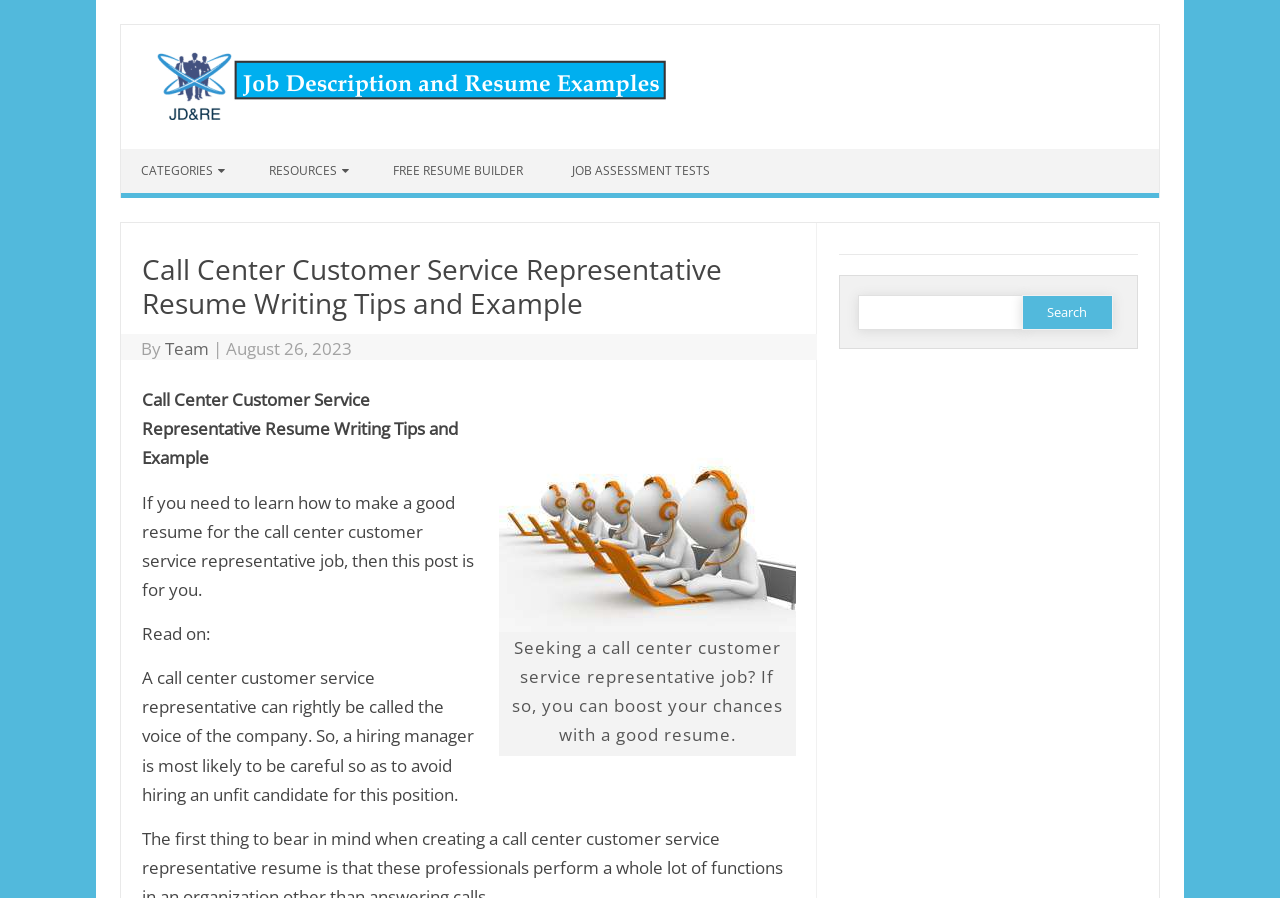What is the author's intention in this webpage?
From the image, respond using a single word or phrase.

To provide resume writing tips